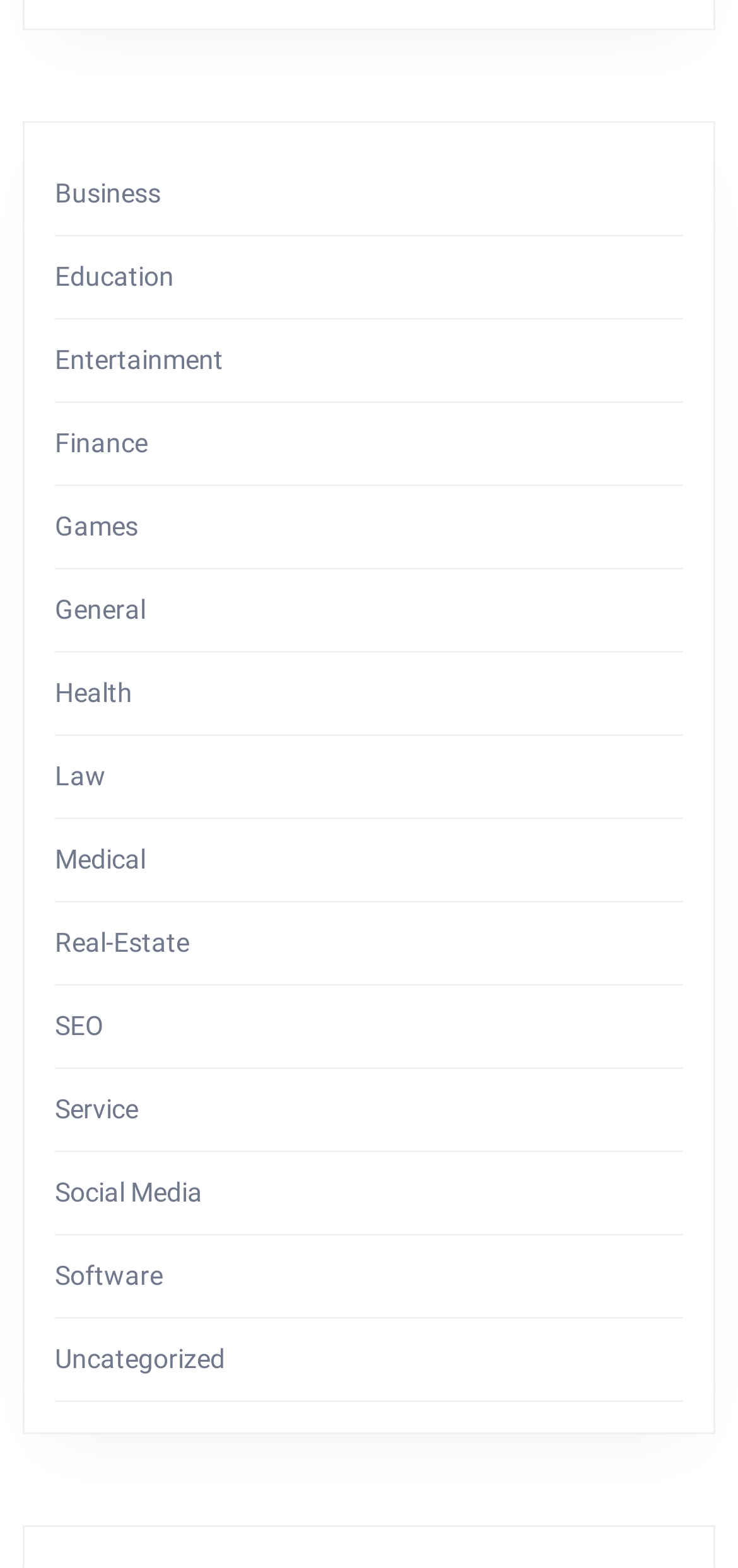Determine the bounding box coordinates of the clickable area required to perform the following instruction: "View Finance". The coordinates should be represented as four float numbers between 0 and 1: [left, top, right, bottom].

[0.074, 0.273, 0.2, 0.292]